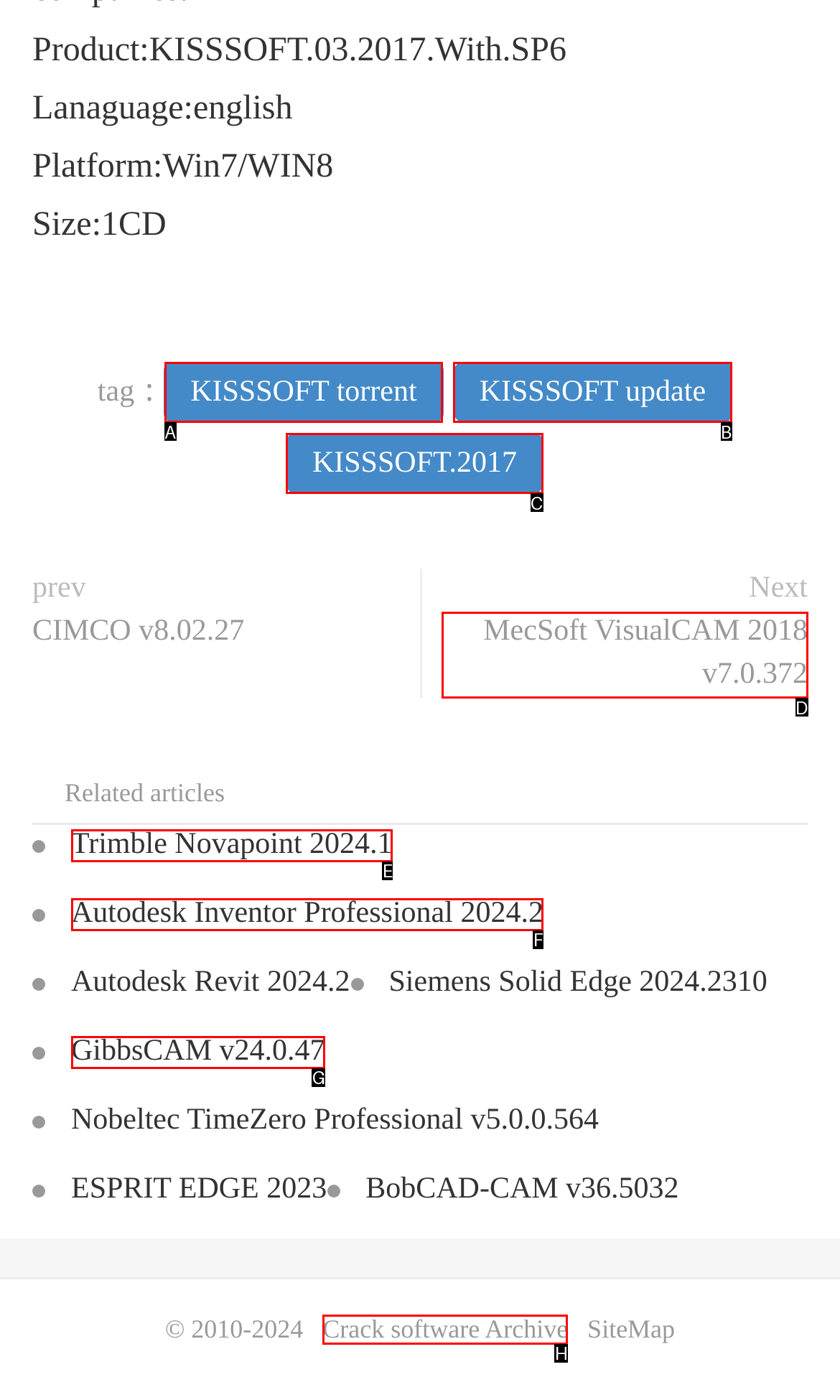Determine which HTML element to click to execute the following task: Go to Crack software Archive Answer with the letter of the selected option.

H